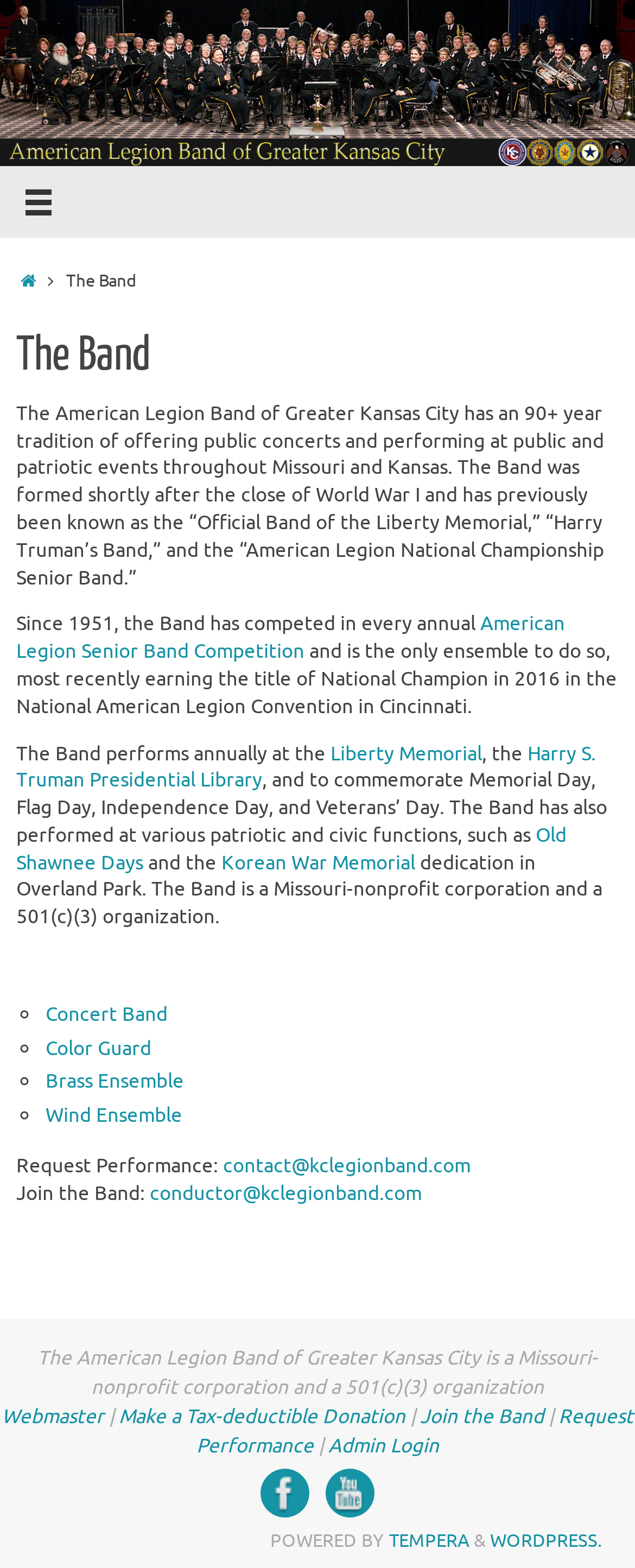Answer the question in a single word or phrase:
What is the name of the band?

The American Legion Band of Greater Kansas City